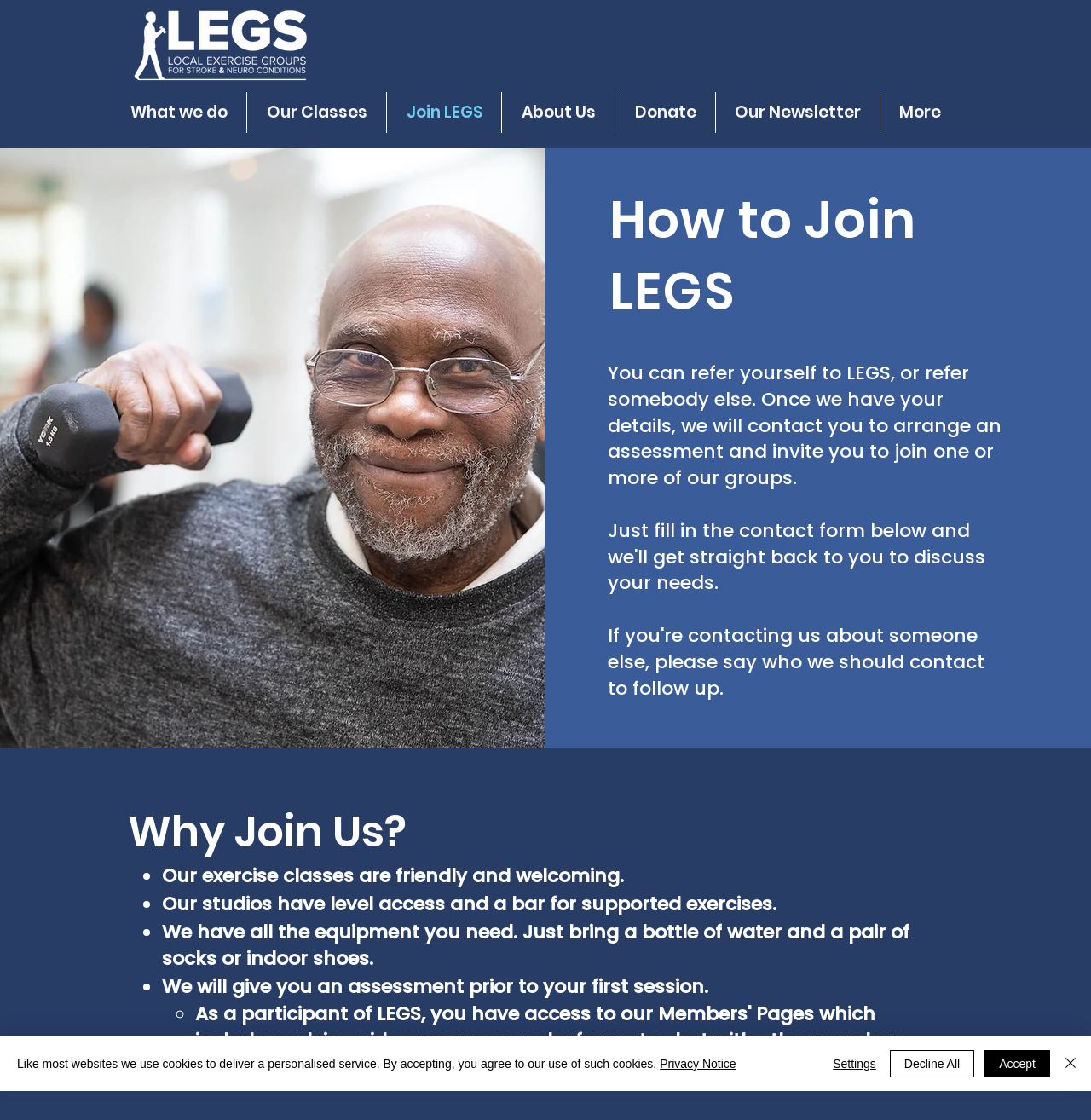Can you pinpoint the bounding box coordinates for the clickable element required for this instruction: "Click the What we do link"? The coordinates should be four float numbers between 0 and 1, i.e., [left, top, right, bottom].

[0.102, 0.082, 0.226, 0.119]